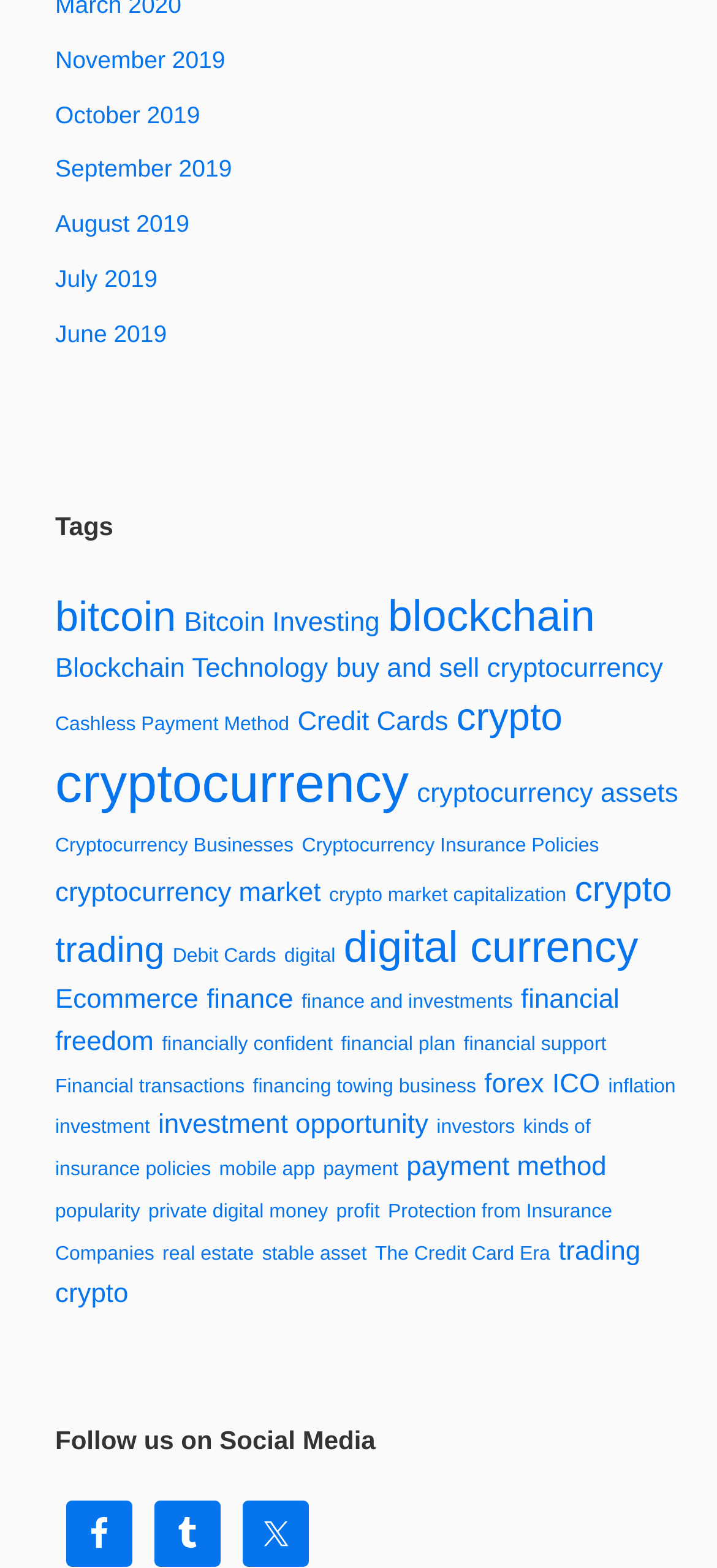Identify the bounding box coordinates for the region to click in order to carry out this instruction: "Explore 'trading crypto' topics". Provide the coordinates using four float numbers between 0 and 1, formatted as [left, top, right, bottom].

[0.077, 0.789, 0.893, 0.835]